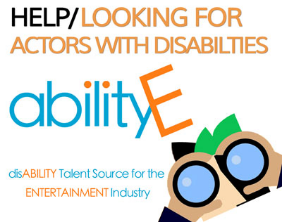Please give a short response to the question using one word or a phrase:
What does the cartoon character symbolize?

inclusion